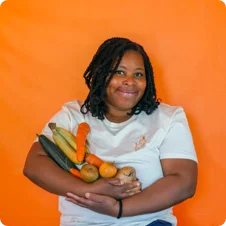Respond to the question below with a concise word or phrase:
What is the dominant color of the backdrop?

Orange